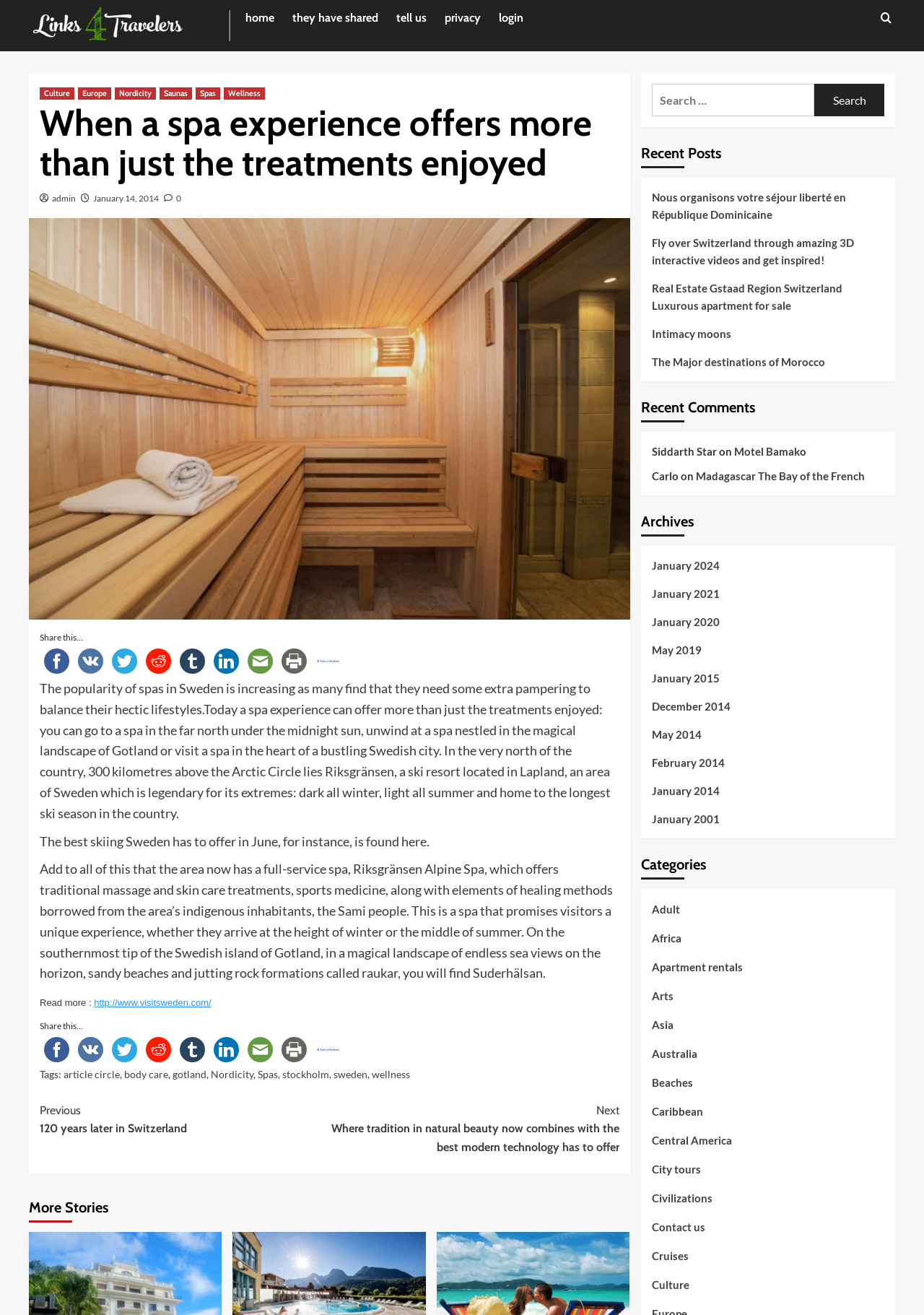What is the location of Suderhälsan?
Using the image as a reference, give a one-word or short phrase answer.

Gotland